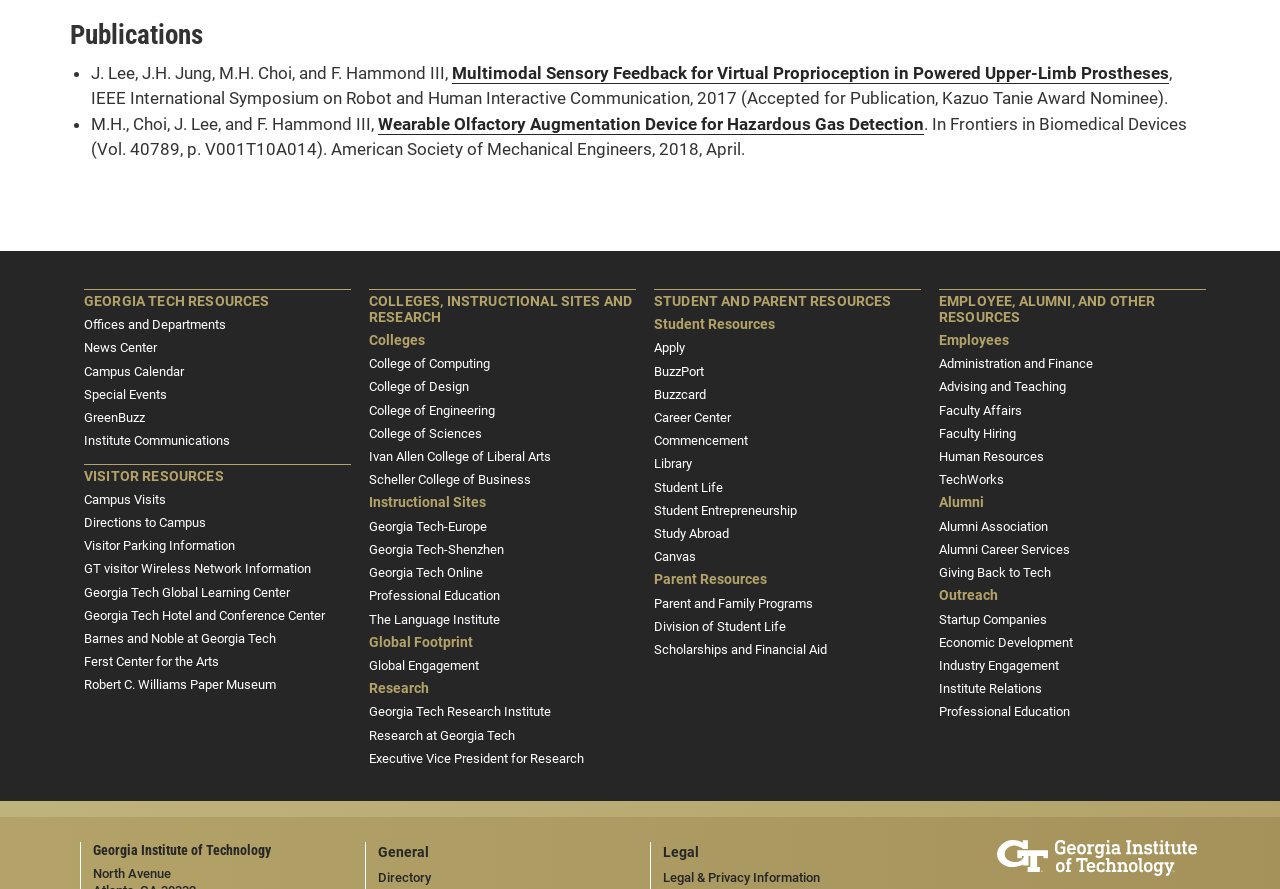Find the bounding box coordinates for the area that should be clicked to accomplish the instruction: "Visit 'GEORGIA TECH RESOURCES'".

[0.066, 0.326, 0.274, 0.349]